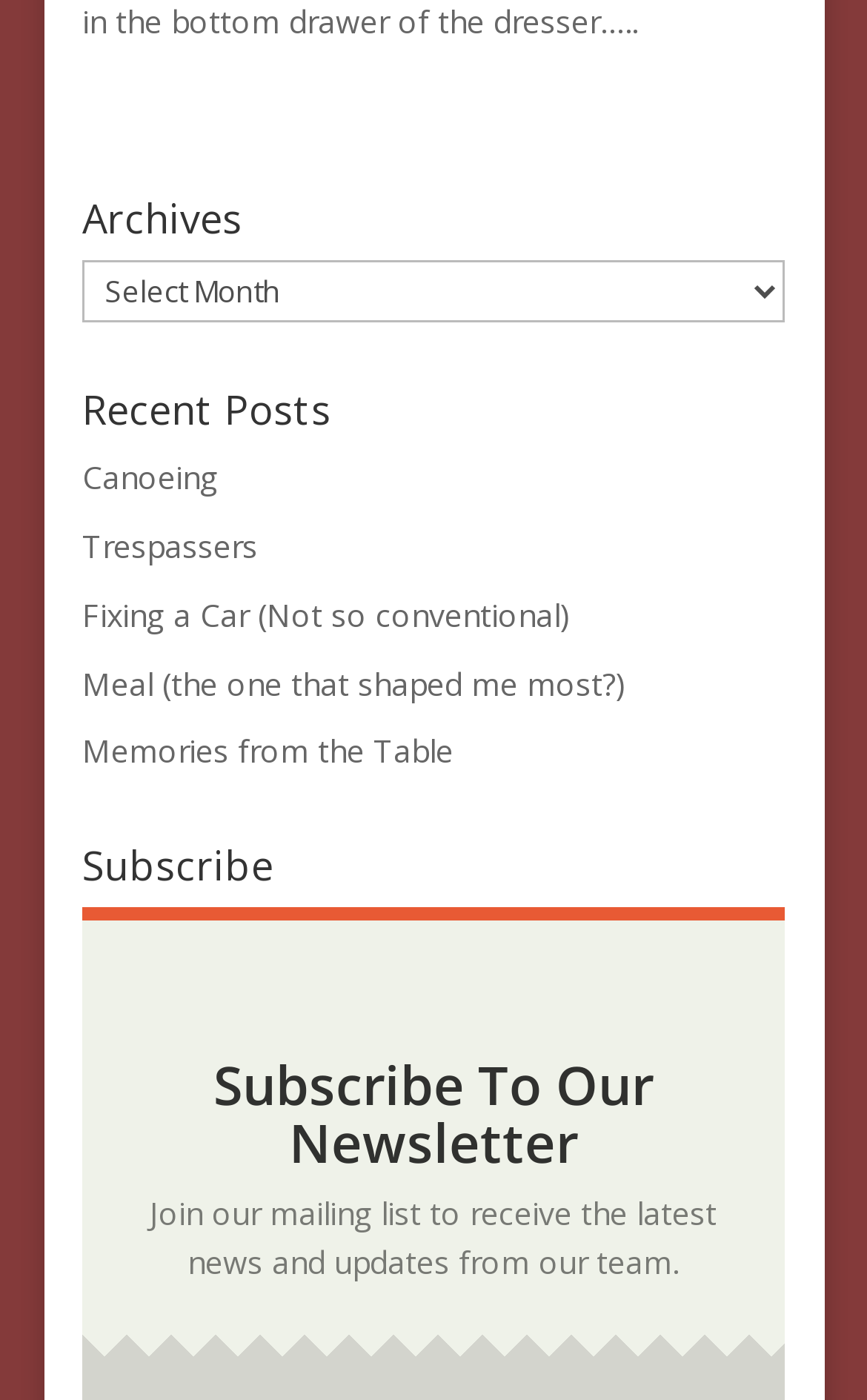What is the category of the first post?
Based on the image, answer the question with as much detail as possible.

The first post is categorized as 'Canoeing' which can be inferred from the link 'Canoeing' under the 'Recent Posts' heading.